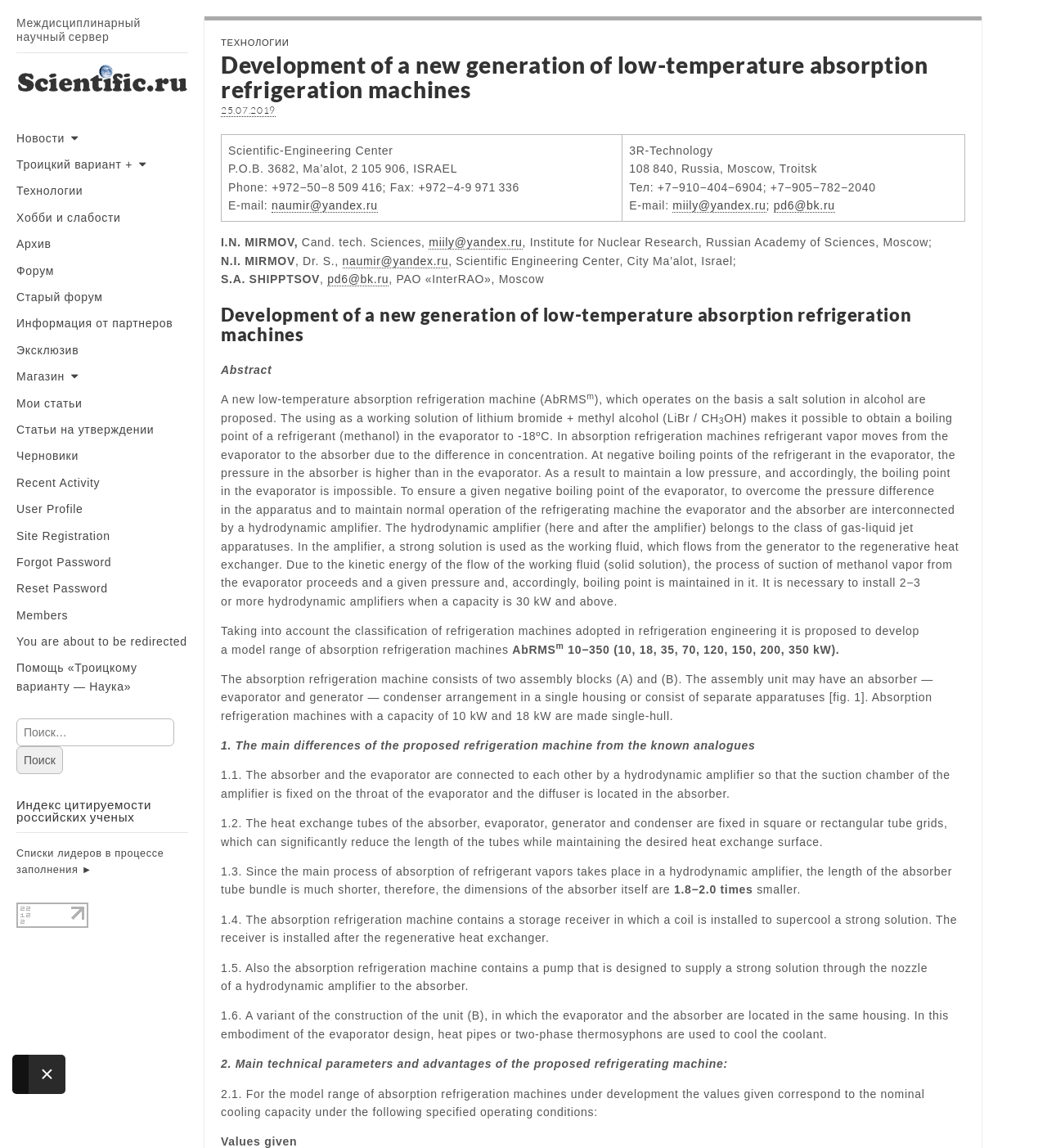Provide a one-word or short-phrase answer to the question:
What is the title of the webpage?

Development of a new generation of low-temperature absorption refrigeration machines